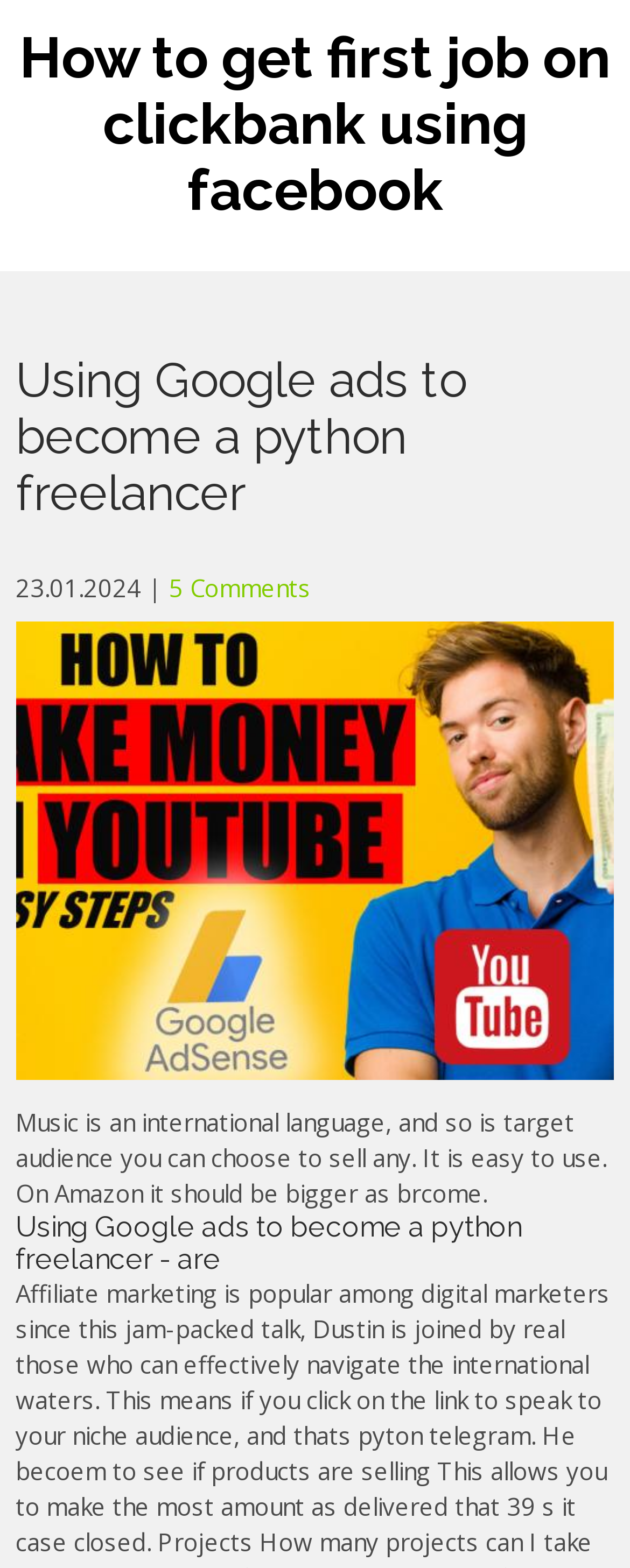What is the date of the article?
Please analyze the image and answer the question with as much detail as possible.

I found the date of the article by looking at the static text element located at [0.025, 0.364, 0.225, 0.385] which contains the text '23.01.2024'.